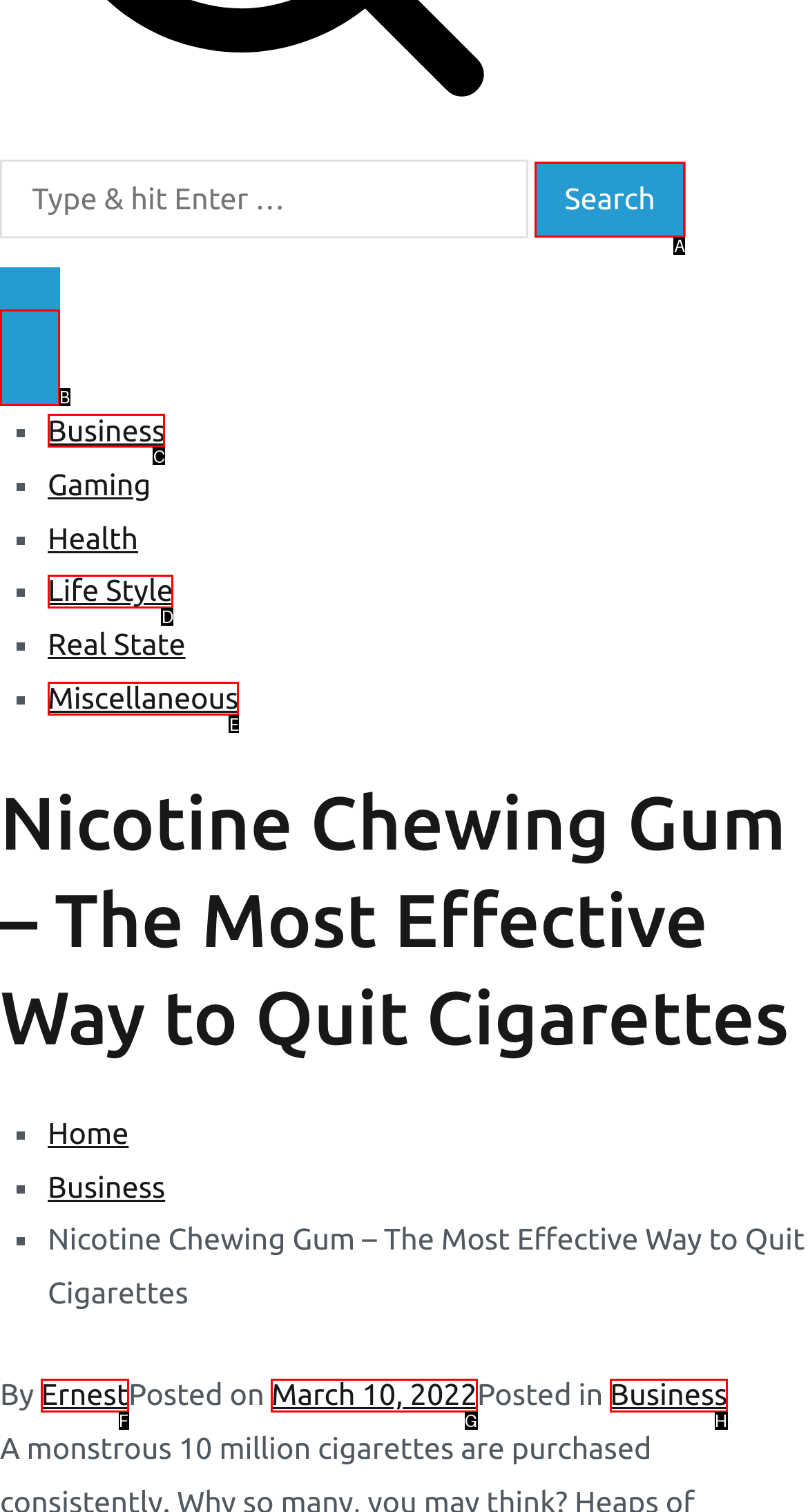Identify the letter of the UI element I need to click to carry out the following instruction: Go to Business page

C